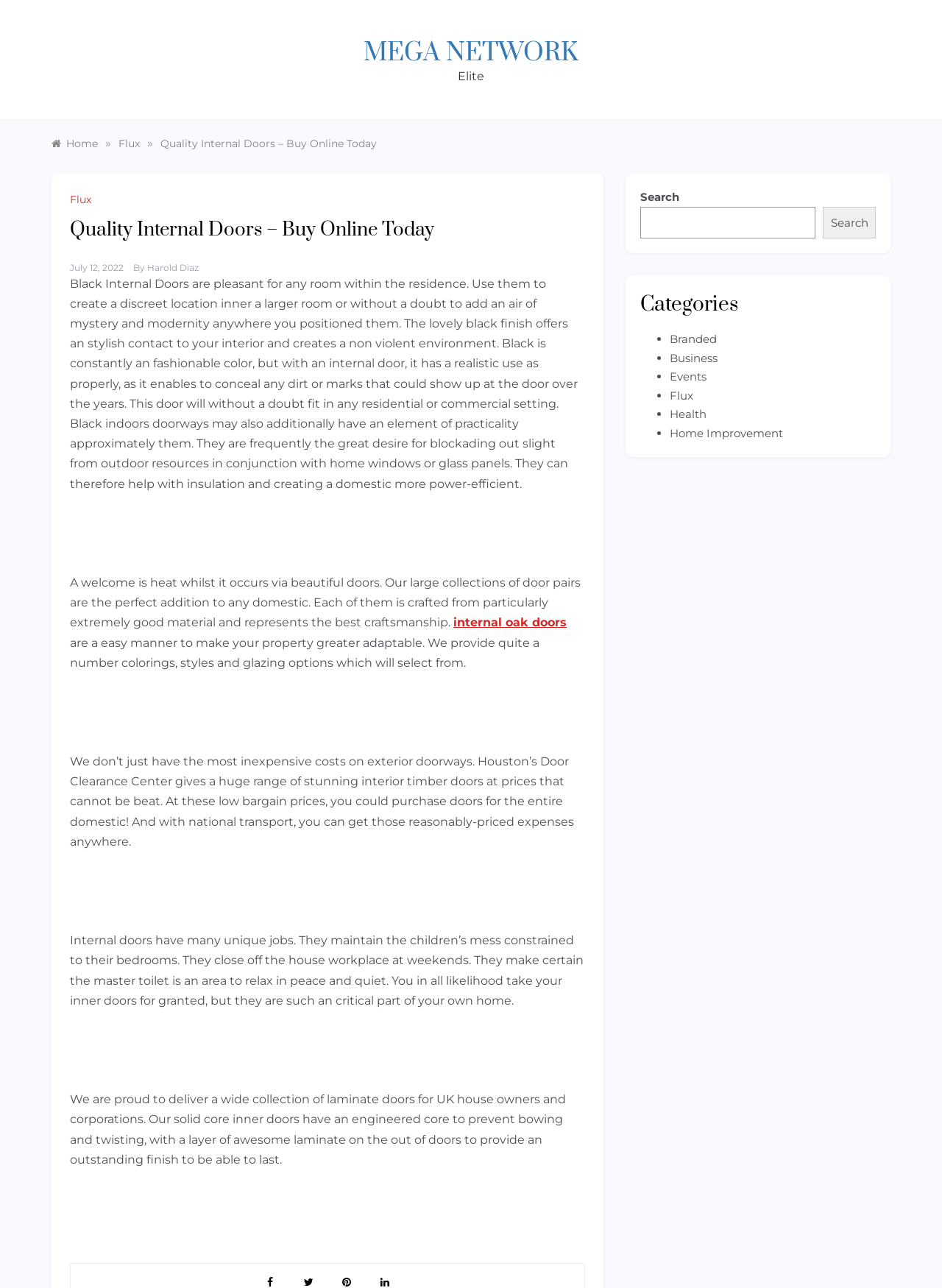Could you find the bounding box coordinates of the clickable area to complete this instruction: "Search for something"?

[0.68, 0.146, 0.93, 0.185]